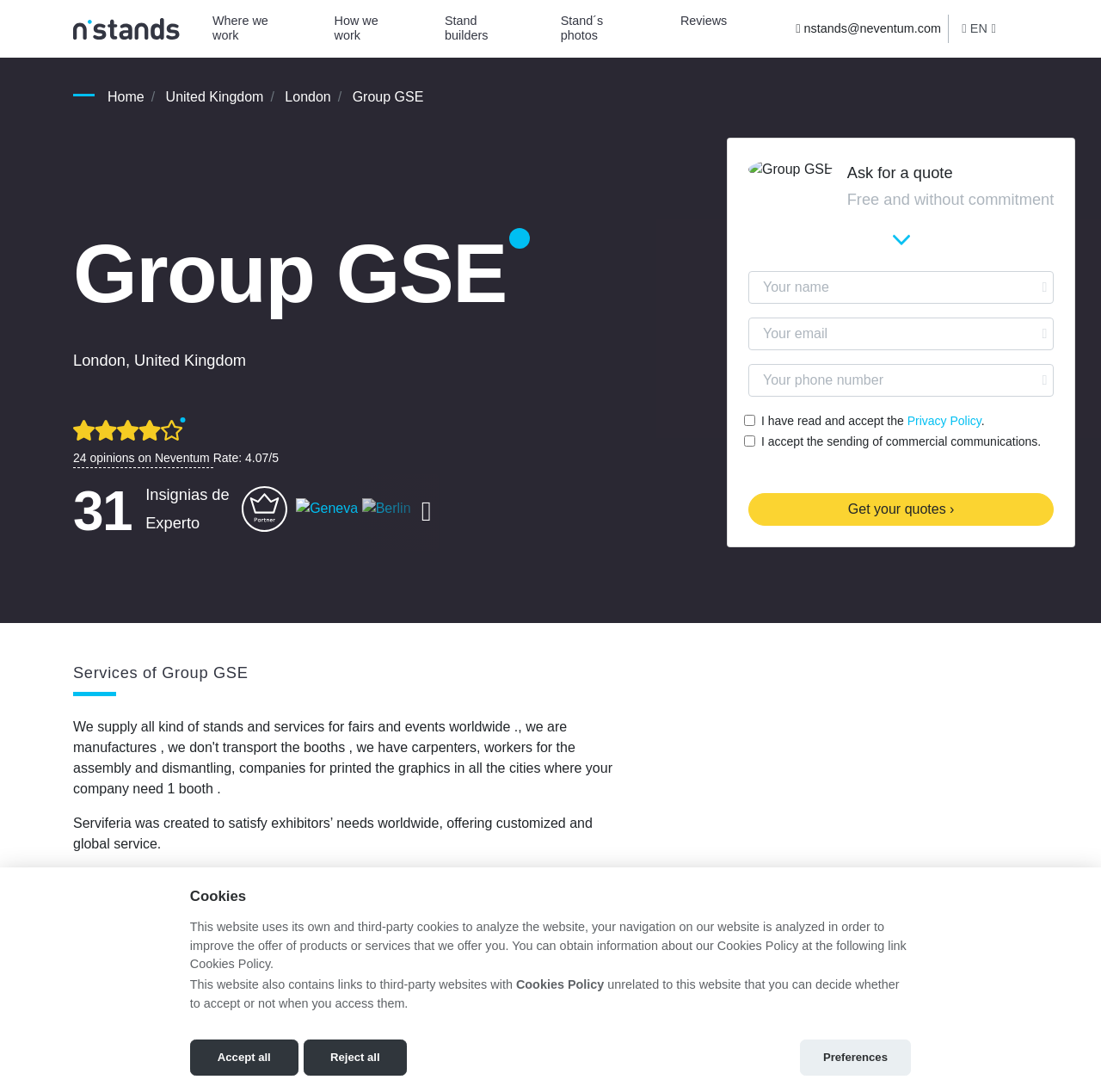What is the rating of Neventum?
Please give a well-detailed answer to the question.

The rating is obtained from the StaticText element 'Rate: 4.07/5' with bounding box coordinates [0.193, 0.413, 0.253, 0.425] which is located near the link '24 opinions on Neventum'.